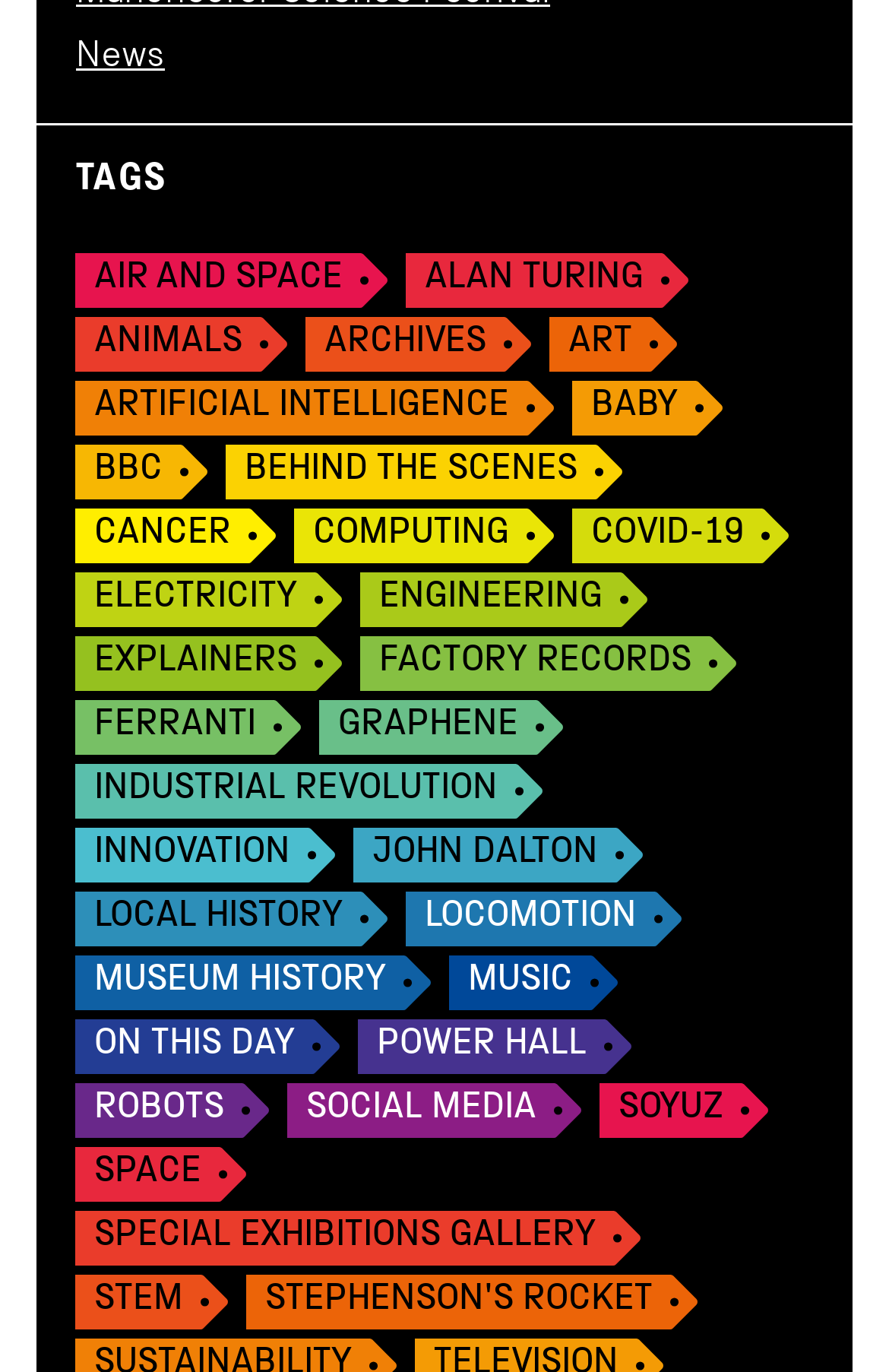Please find the bounding box coordinates (top-left x, top-left y, bottom-right x, bottom-right y) in the screenshot for the UI element described as follows: Innovation

[0.085, 0.603, 0.378, 0.643]